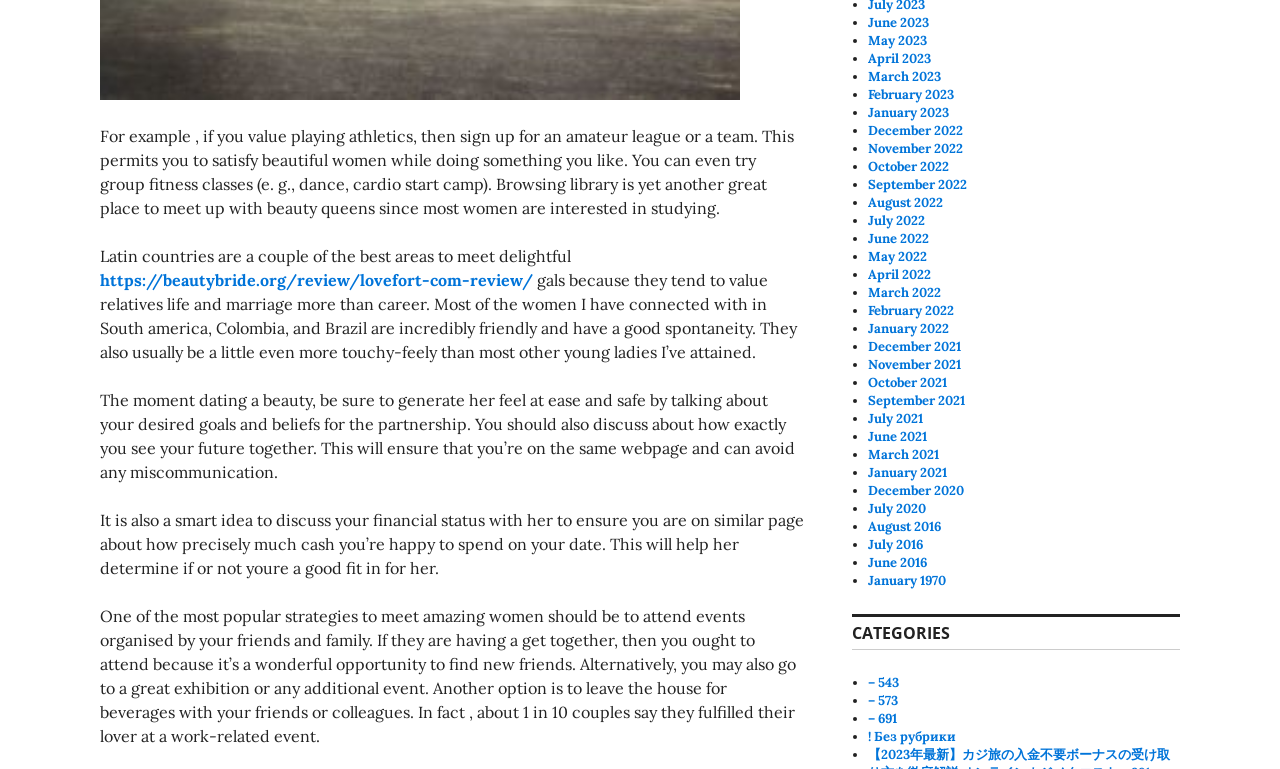How can you ensure you're on the same page with your date?
Refer to the image and provide a thorough answer to the question.

The text suggests that discussing your goals and beliefs with your date can help ensure you're on the same page and avoid miscommunication. This is important to create a strong foundation for a relationship.